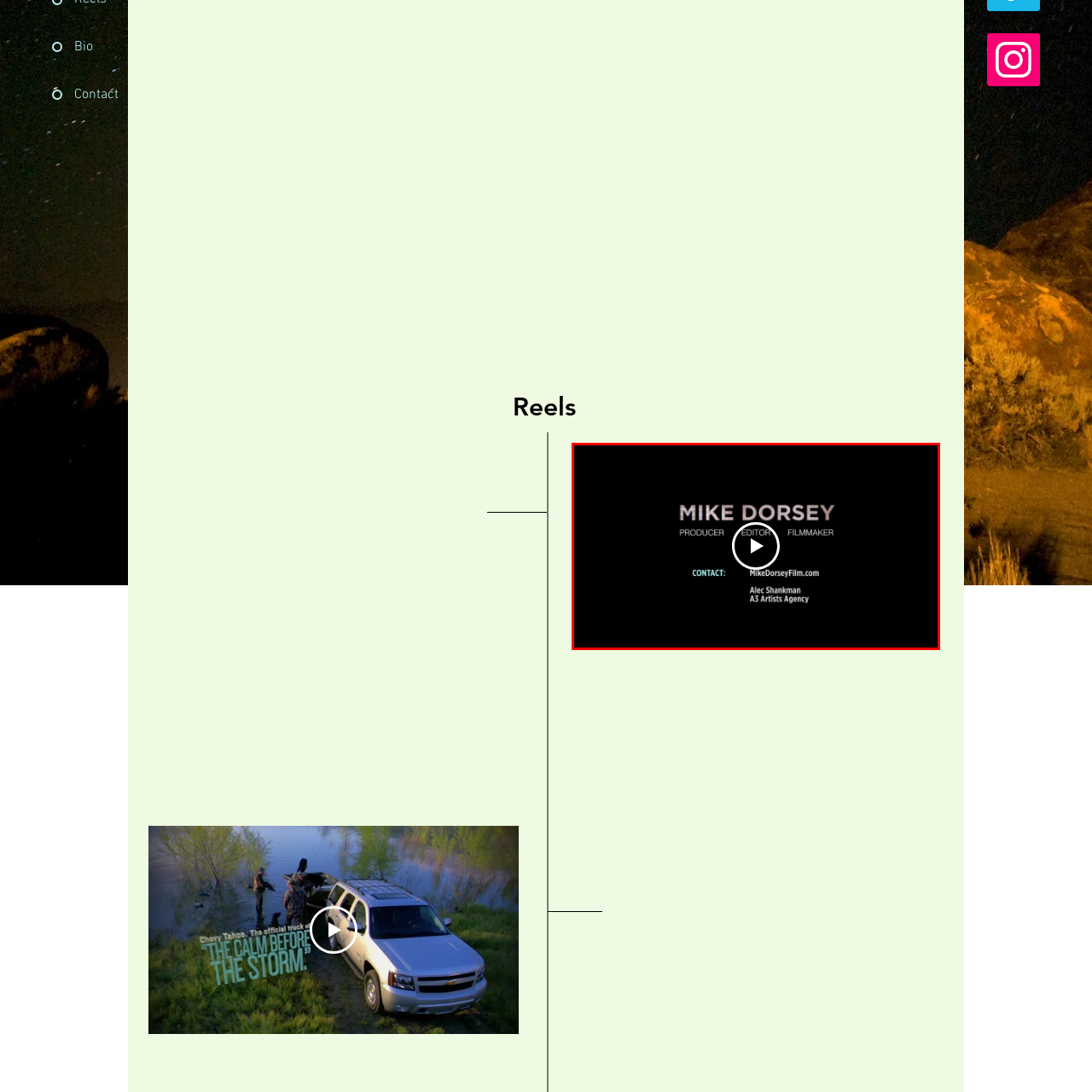Look at the photo within the red outline and describe it thoroughly.

The image features a promotional graphic for Mike Dorsey, showcasing his roles as a producer, editor, and filmmaker. Prominently displayed at the center is his name, "MIKE DORSEY," accompanied by the titles that highlight his expertise in the film industry. Below the name, there is a "CONTACT" section that provides information on how to reach him, directing viewers to his website, MikeDorseyFilm.com. Additionally, it mentions Alec Shankman from A3 Artists Agency, indicating his representation. At the center of the graphic is a play button, suggesting that this image might serve as a gateway to view a reel featuring Dorsey’s work, inviting audience engagement with his film projects. The overall design is sleek and professional, emphasizing Dorsey's credentials and contact information effectively.